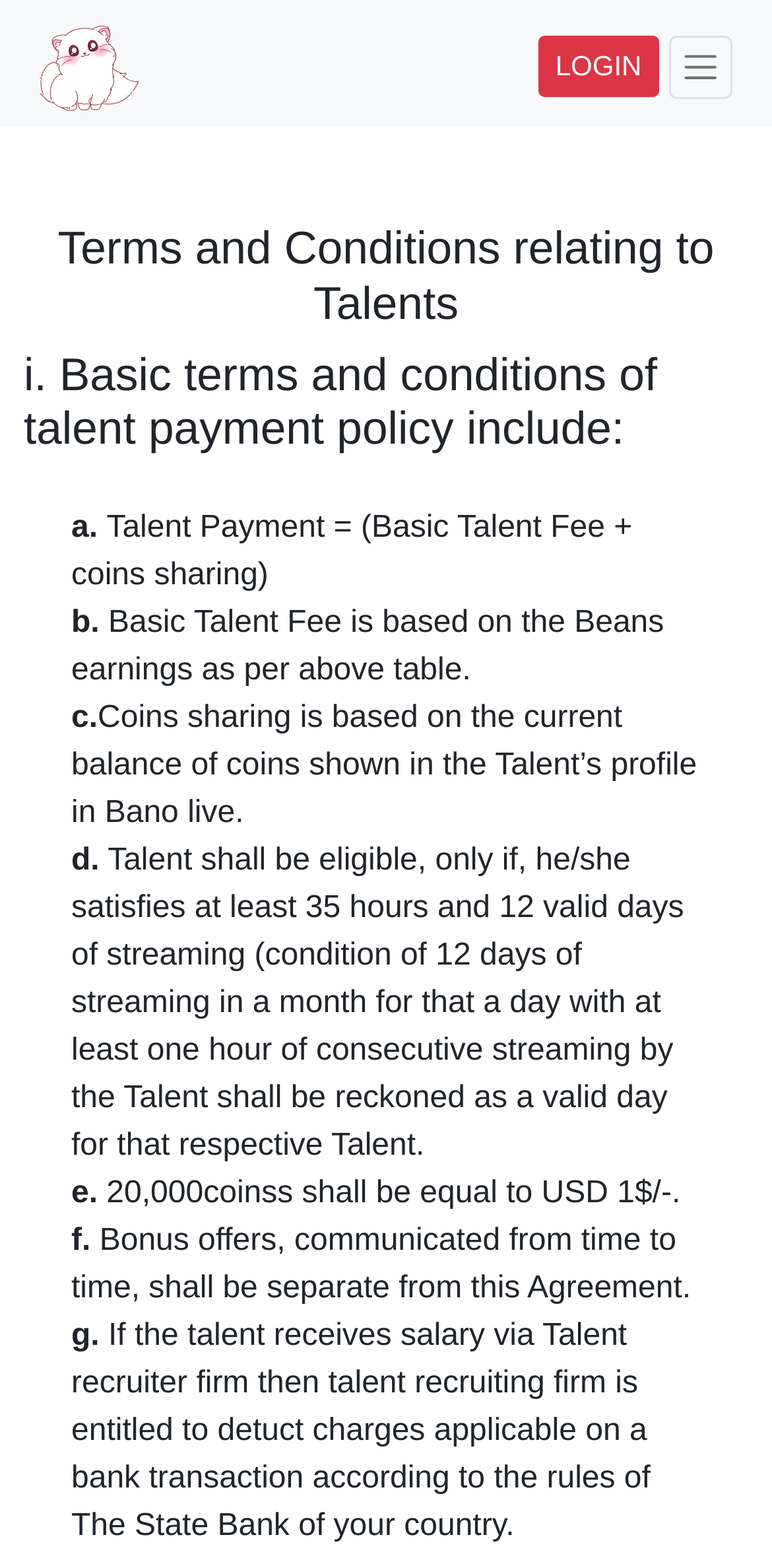How many hours of streaming are required to be eligible for talent payment?
Your answer should be a single word or phrase derived from the screenshot.

At least 35 hours